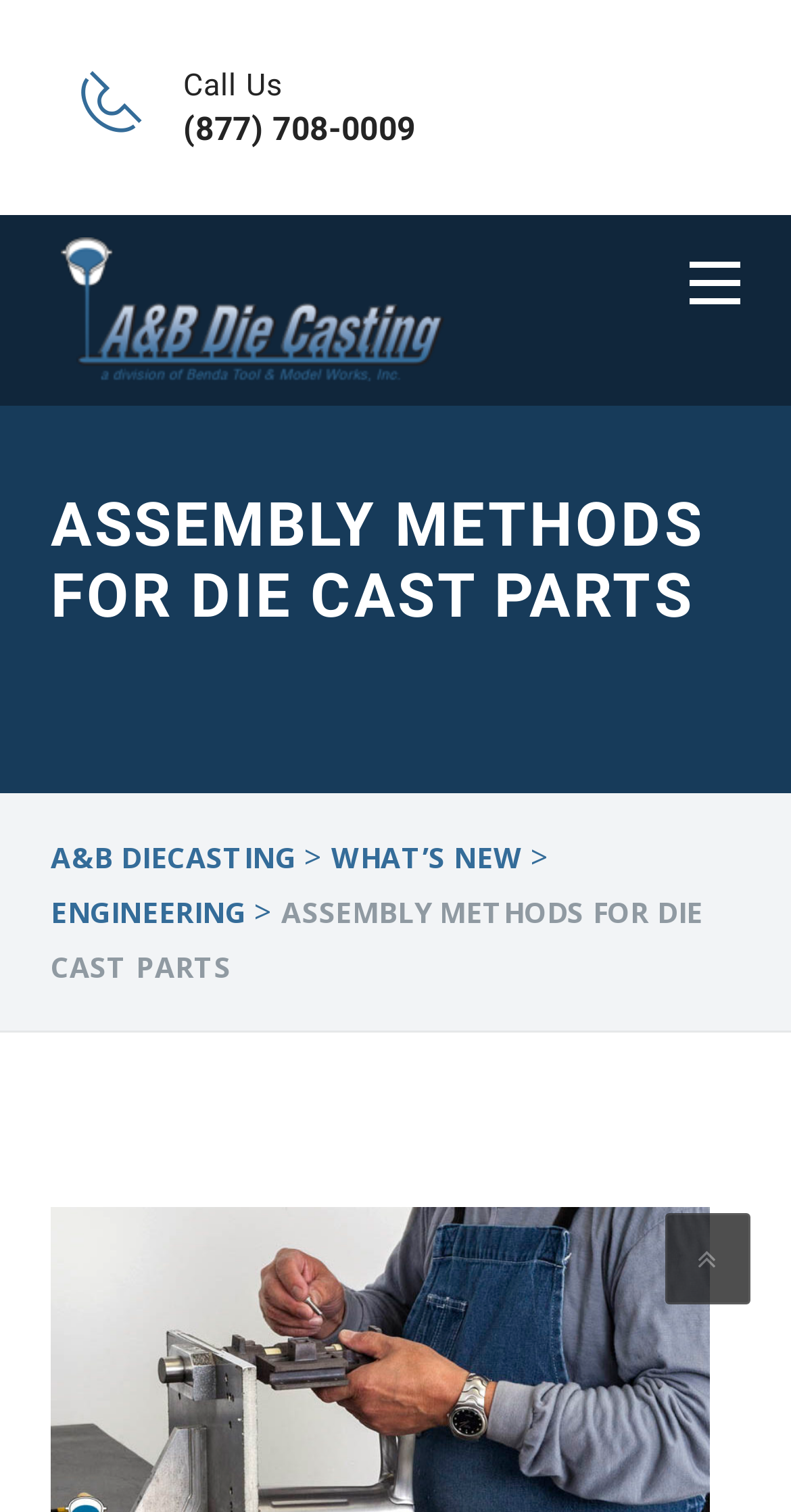What is the link to the 'What's New' section?
Based on the screenshot, respond with a single word or phrase.

WHAT’S NEW